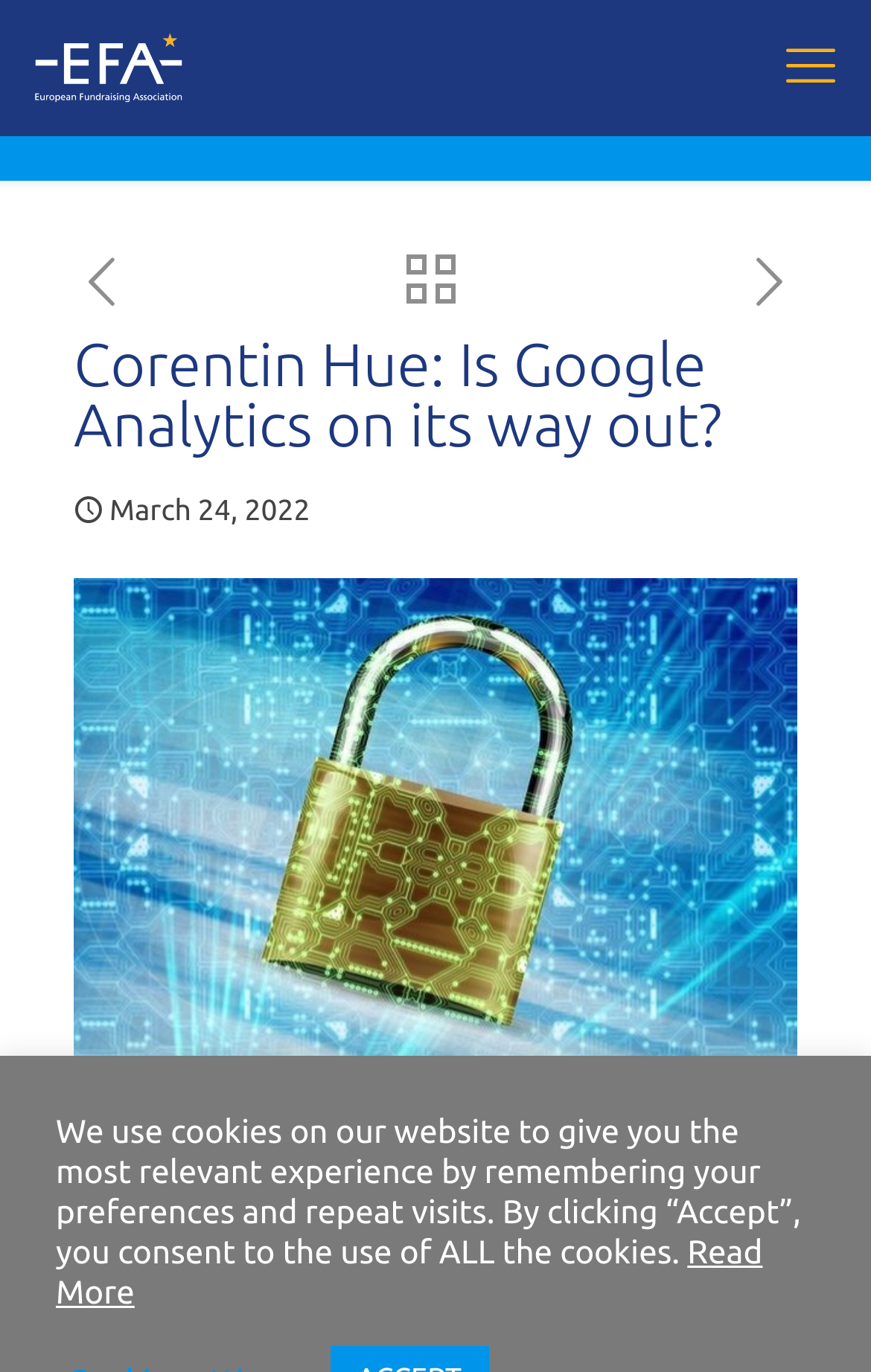Create an elaborate caption that covers all aspects of the webpage.

The webpage is about the European Fundraising Association, with a prominent logo at the top left corner. At the top right corner, there is a mobile menu link. Below the logo, there is a header section with links to previous and next posts, as well as a link to all posts, which is accompanied by an image. 

The main content of the webpage is a blog post titled "Corentin Hue: Is Google Analytics on its way out?" which takes up most of the page. The title is followed by a publication date, "March 24, 2022". Below the title, there is an image related to data security. The blog post discusses the implications of landmark rulings by data protection authorities on the use of Google Analytics and tracking cookies for nonprofits and their communication with donors.

At the bottom of the page, there is a notice about the use of cookies on the website, with a link to "Read More" for further information.